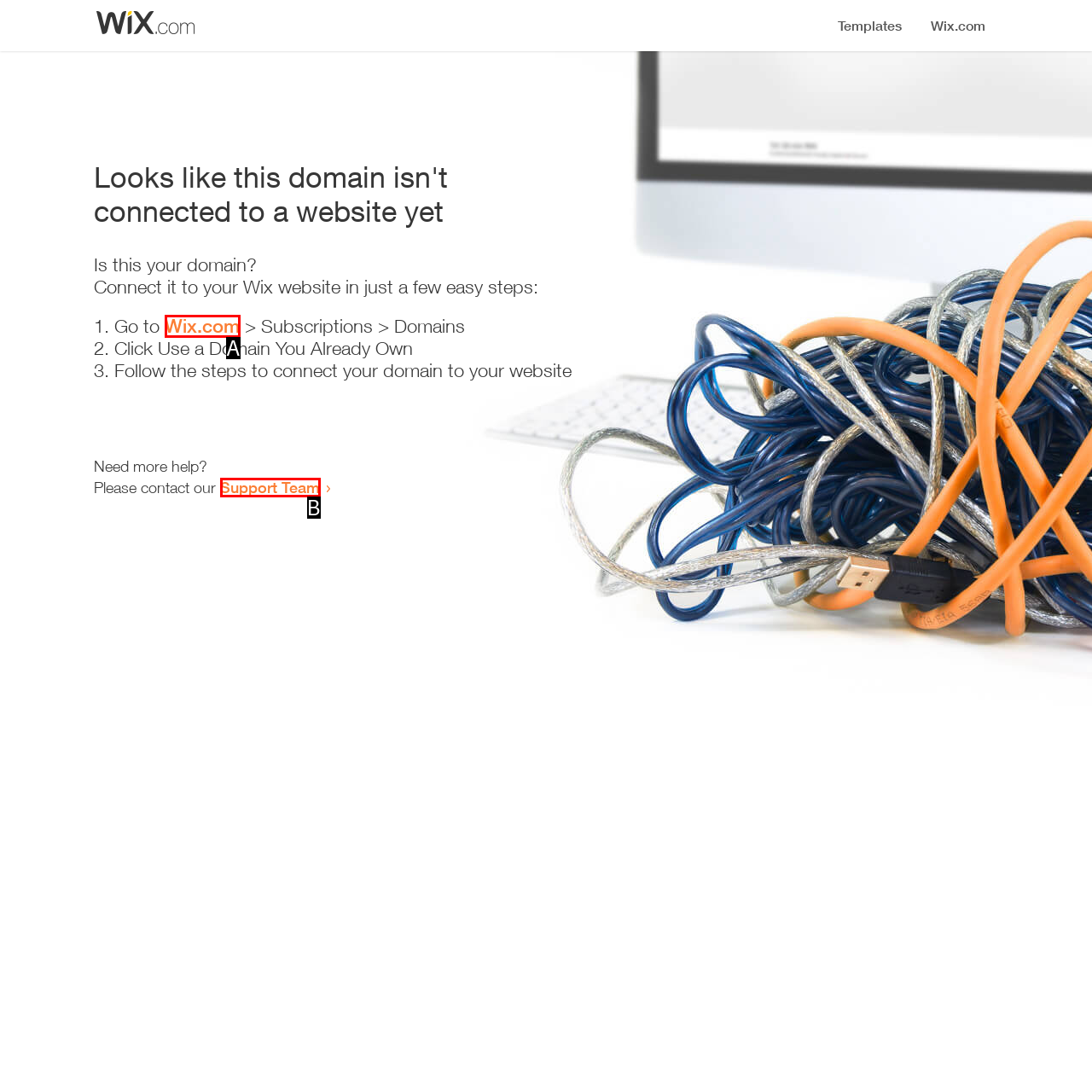Determine which HTML element best suits the description: Wix.com. Reply with the letter of the matching option.

A